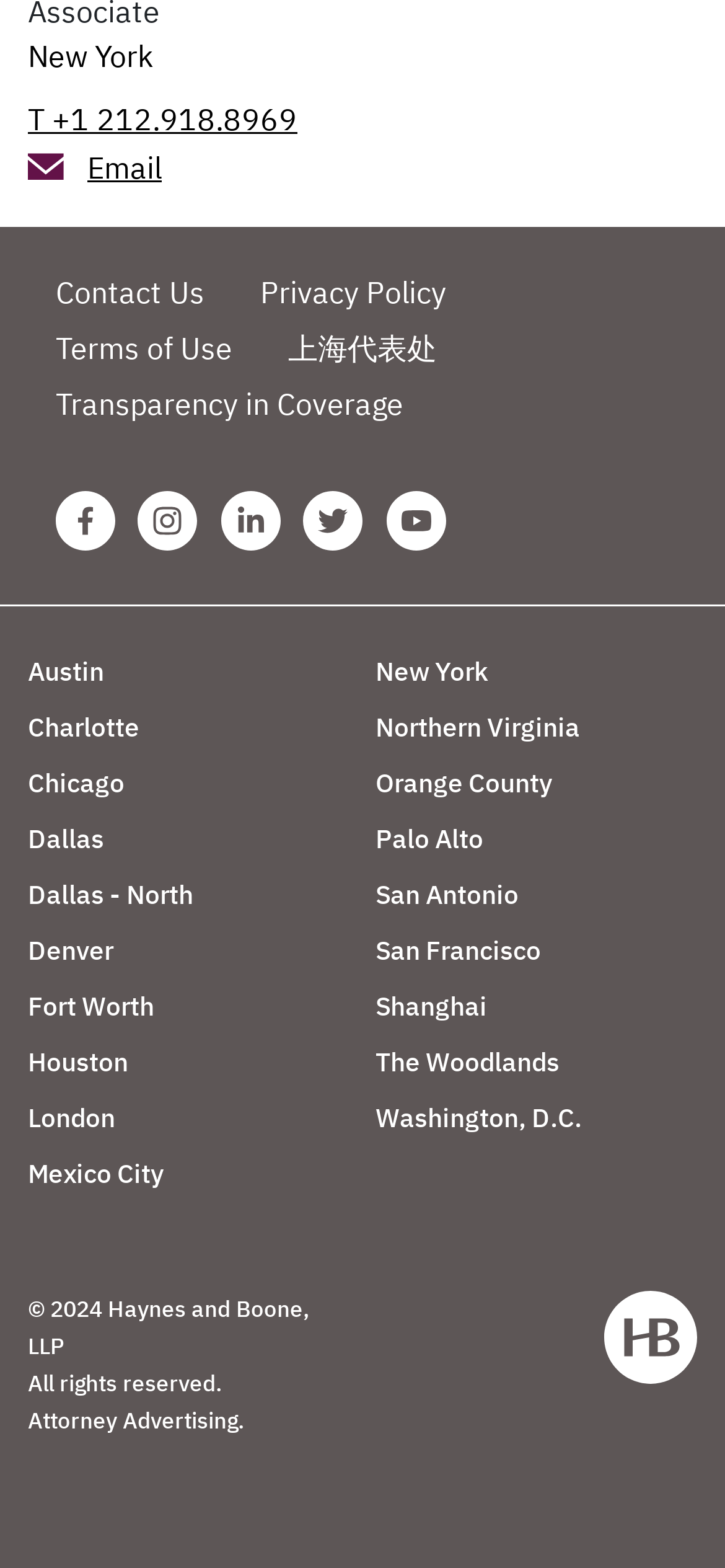How many office locations are listed?
Use the image to give a comprehensive and detailed response to the question.

There are 18 office locations listed, including Austin, Charlotte, Chicago, Dallas, Dallas - North, Denver, Fort Worth, Houston, London, Mexico City, New York, Northern Virginia, Orange County, Palo Alto, San Antonio, San Francisco, Shanghai, and The Woodlands.